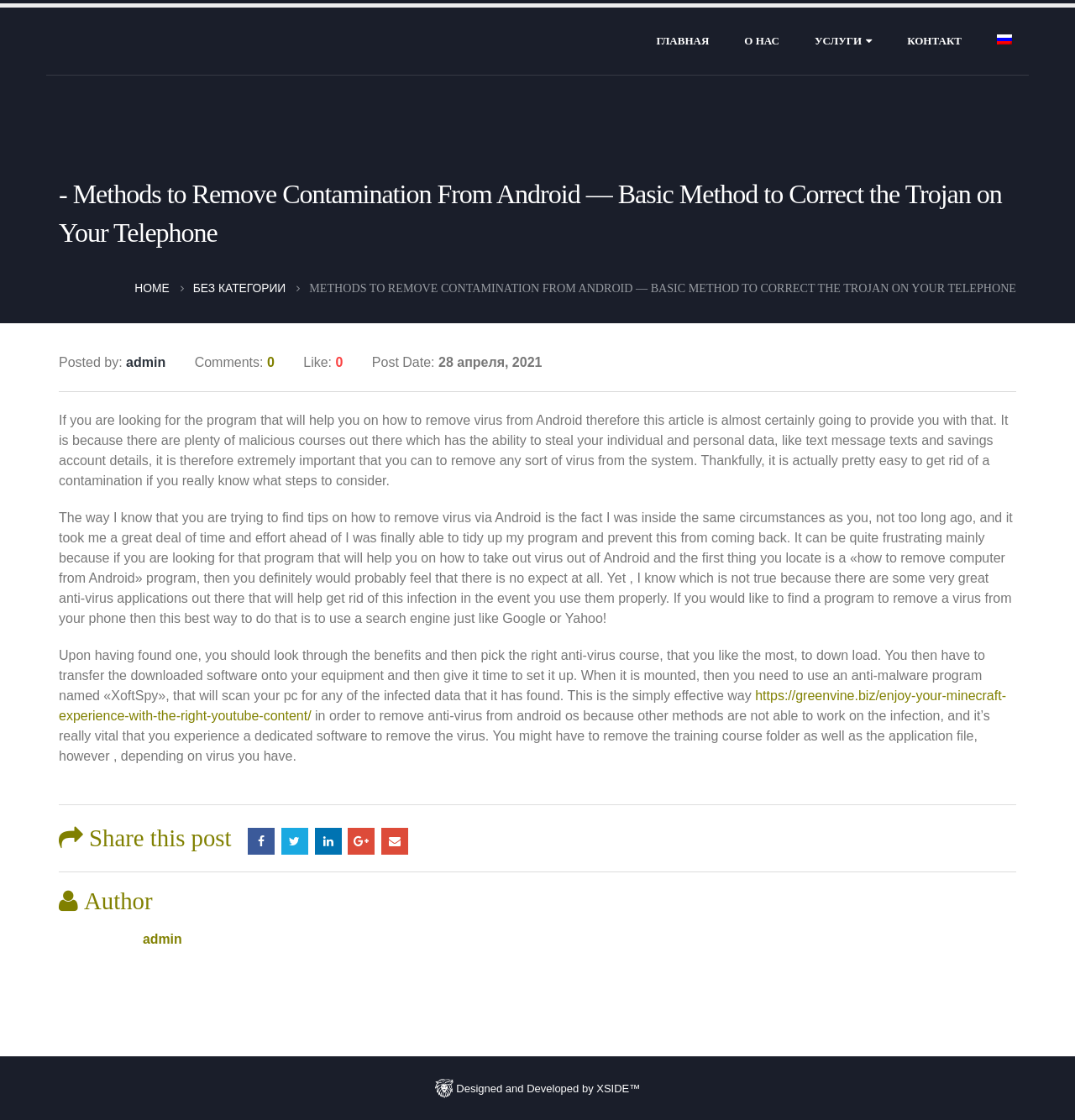Use a single word or phrase to answer the following:
What is the purpose of the 'XoftSpy' program?

Scan for infected data